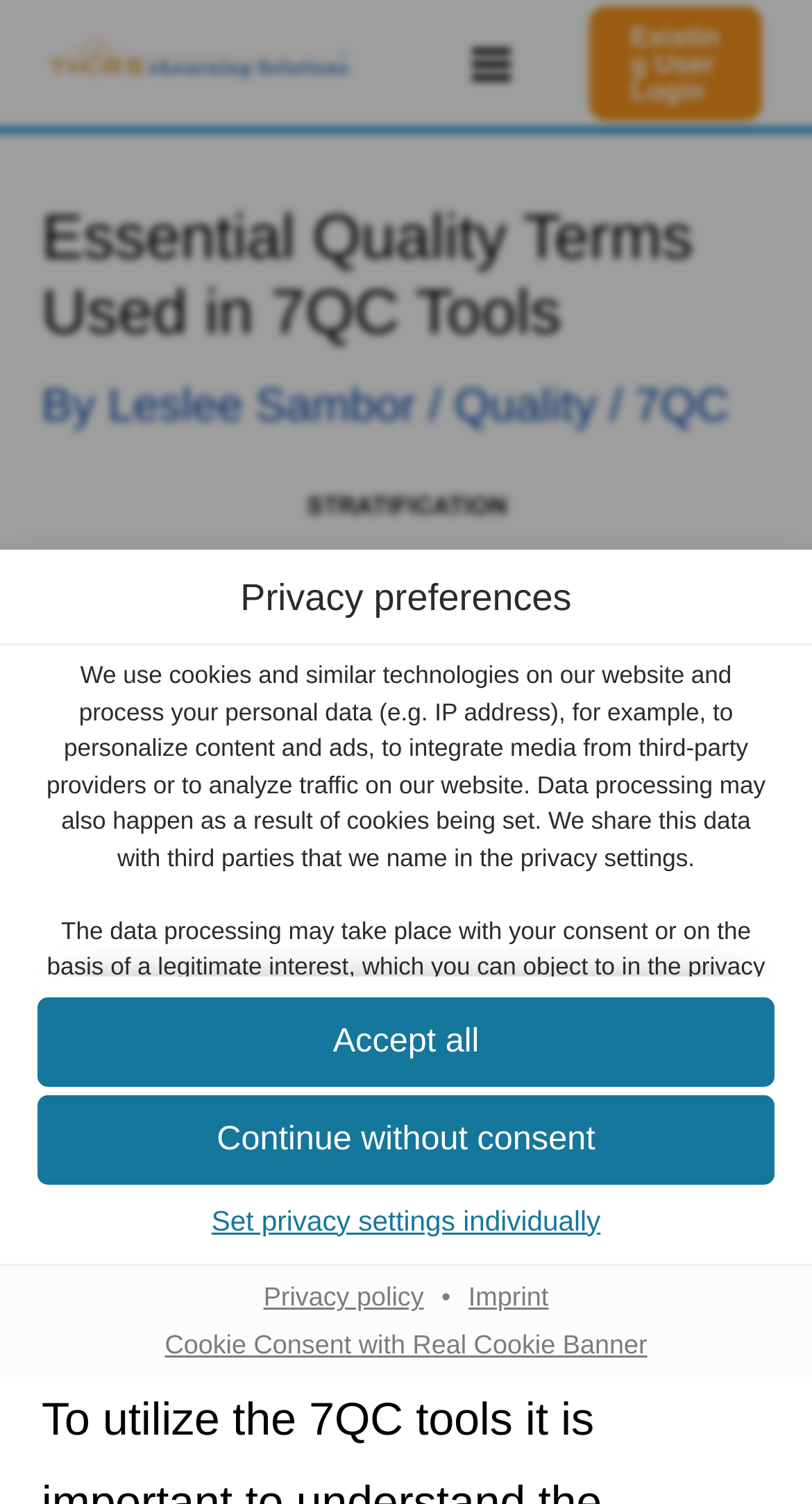What is the purpose of the 7QC tools?
Please give a well-detailed answer to the question.

Based on the webpage description, it is clear that the 7QC tools are used for statistical analysis. The description mentions that understanding essential quality terms is important to utilize the 7QC tools, implying that these tools are used for statistical purposes.